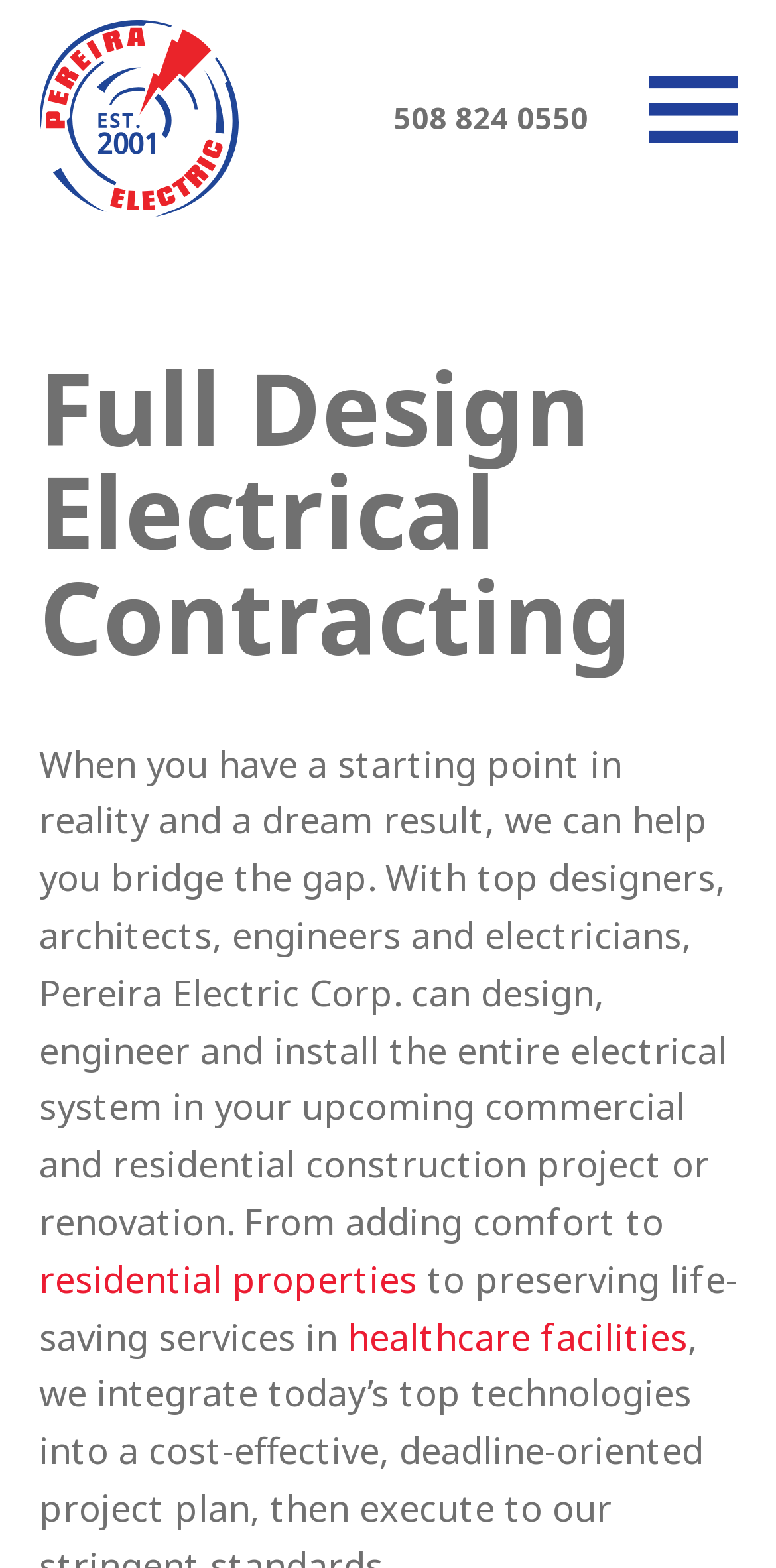What is the role of Pereira Electric Corp in a construction project?
Examine the image closely and answer the question with as much detail as possible.

According to the webpage content, Pereira Electric Corp helps to bridge the gap between a starting point in reality and a dream result, suggesting that the company plays a key role in bringing a construction project to life.